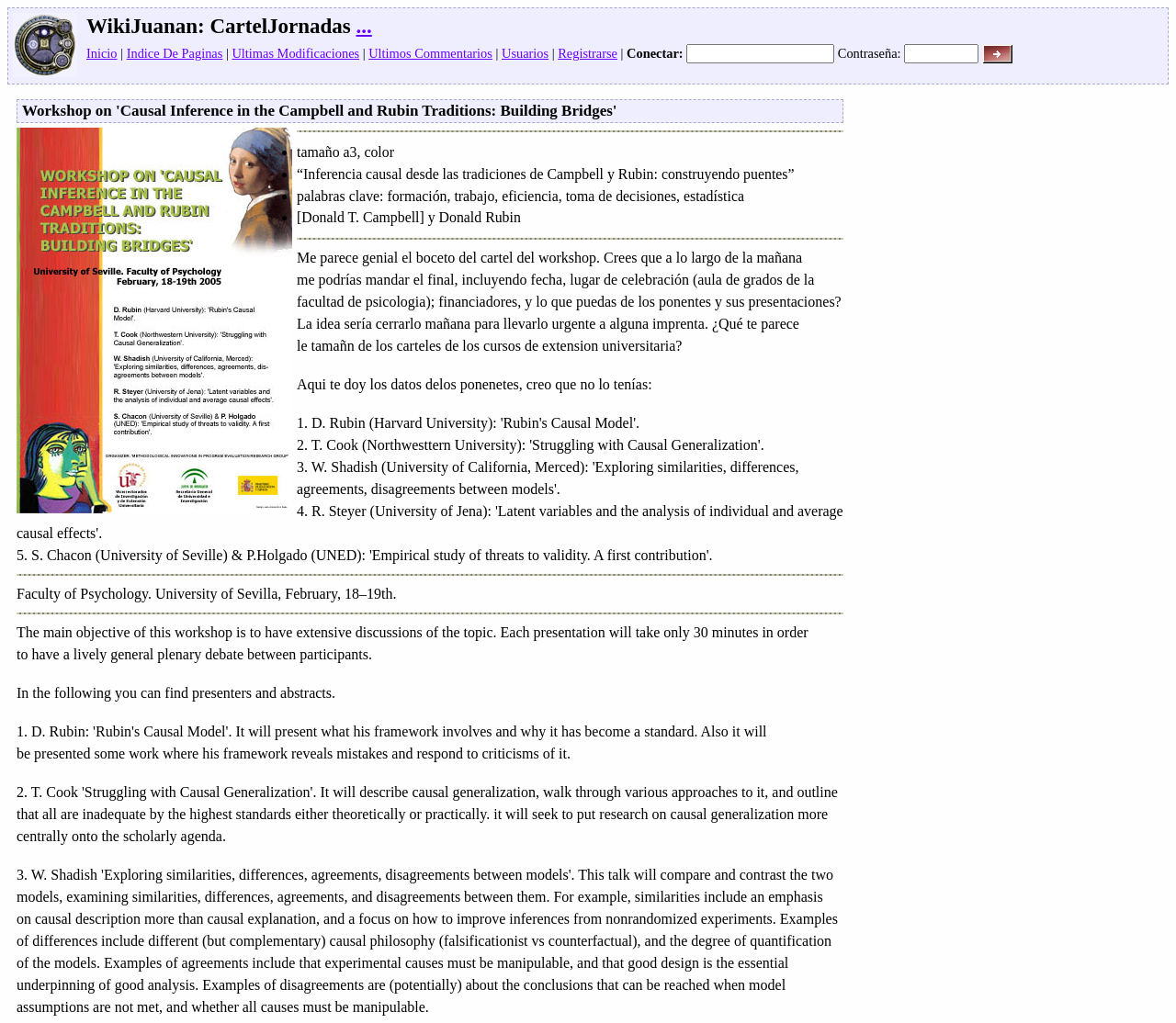Locate the bounding box of the UI element based on this description: "parent_node: Conectar: Contraseña: alt=">>>"". Provide four float numbers between 0 and 1 as [left, top, right, bottom].

[0.835, 0.043, 0.861, 0.062]